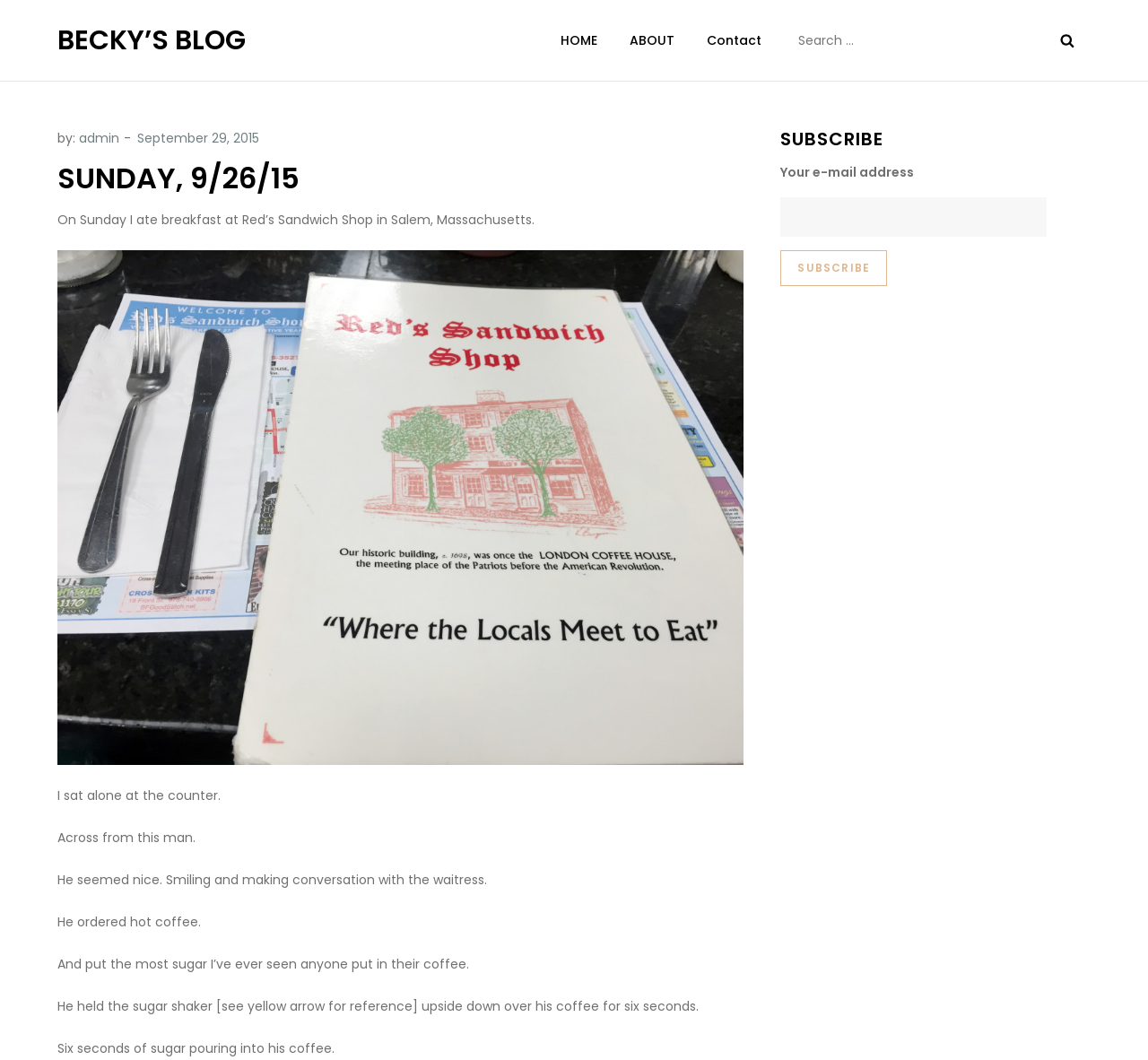Please determine the bounding box coordinates of the element to click in order to execute the following instruction: "Search for something". The coordinates should be four float numbers between 0 and 1, specified as [left, top, right, bottom].

[0.688, 0.013, 0.95, 0.063]